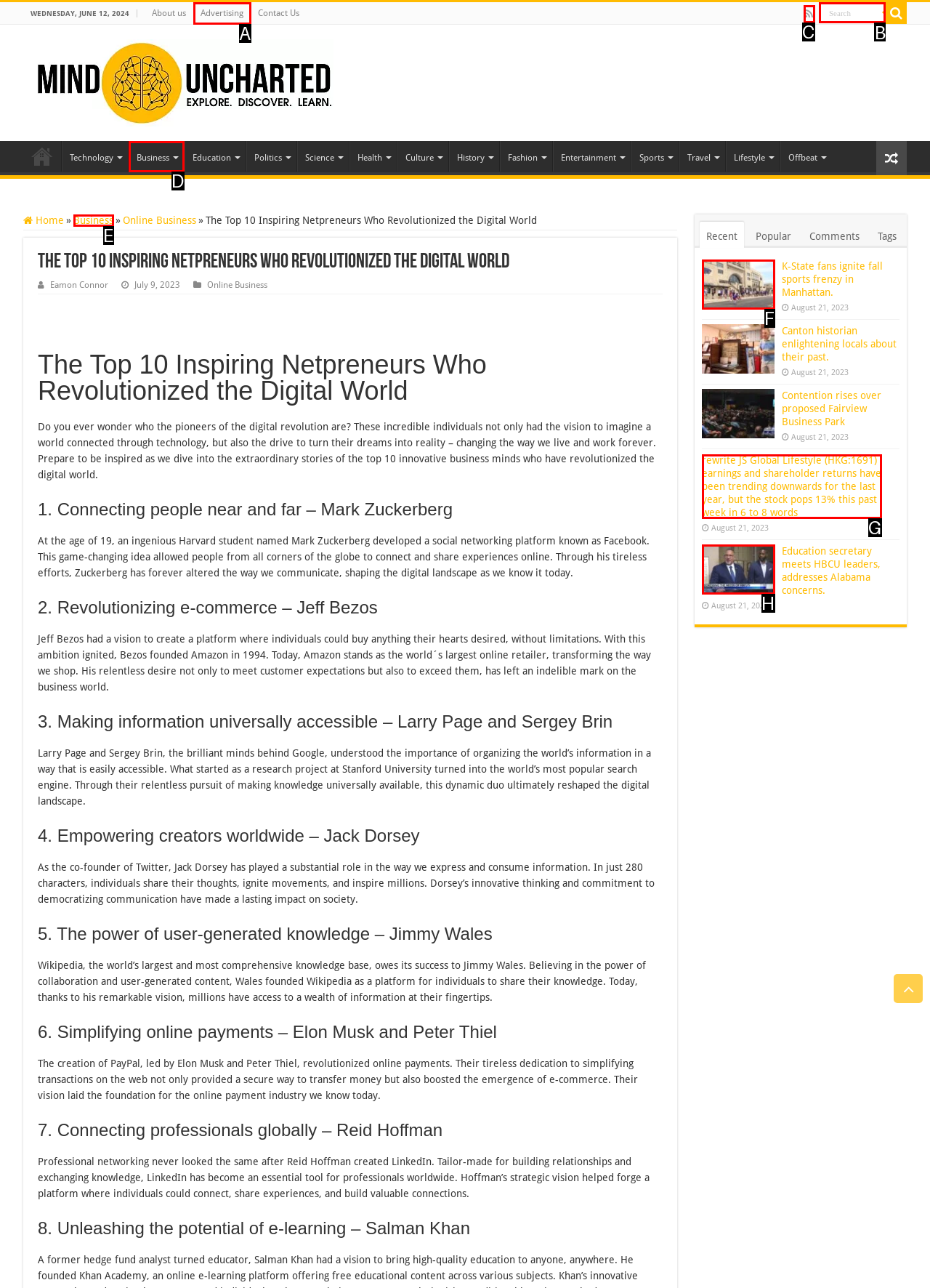Decide which UI element to click to accomplish the task: Search for something
Respond with the corresponding option letter.

B